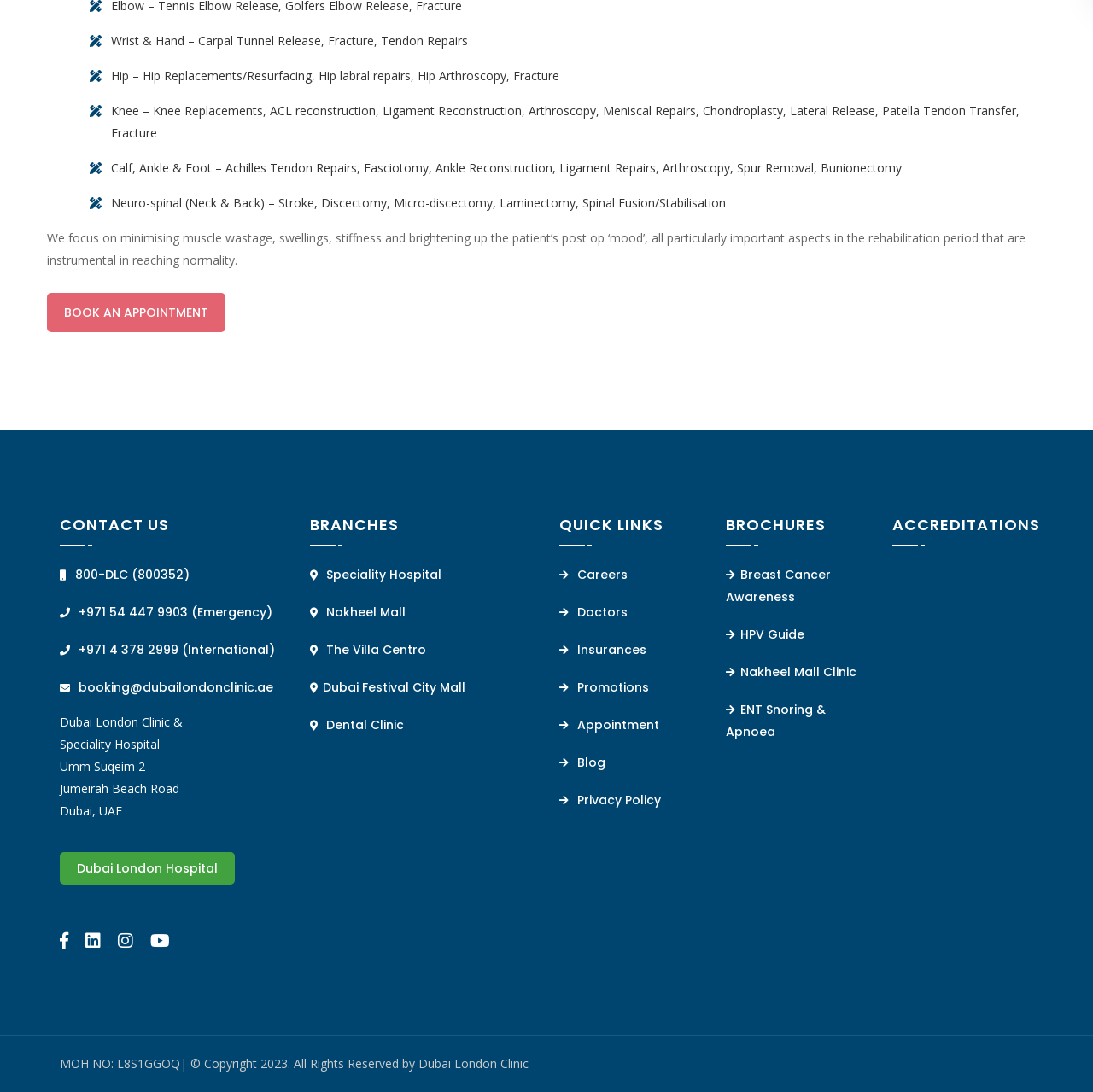From the webpage screenshot, predict the bounding box of the UI element that matches this description: "Doctors".

[0.512, 0.551, 0.574, 0.571]